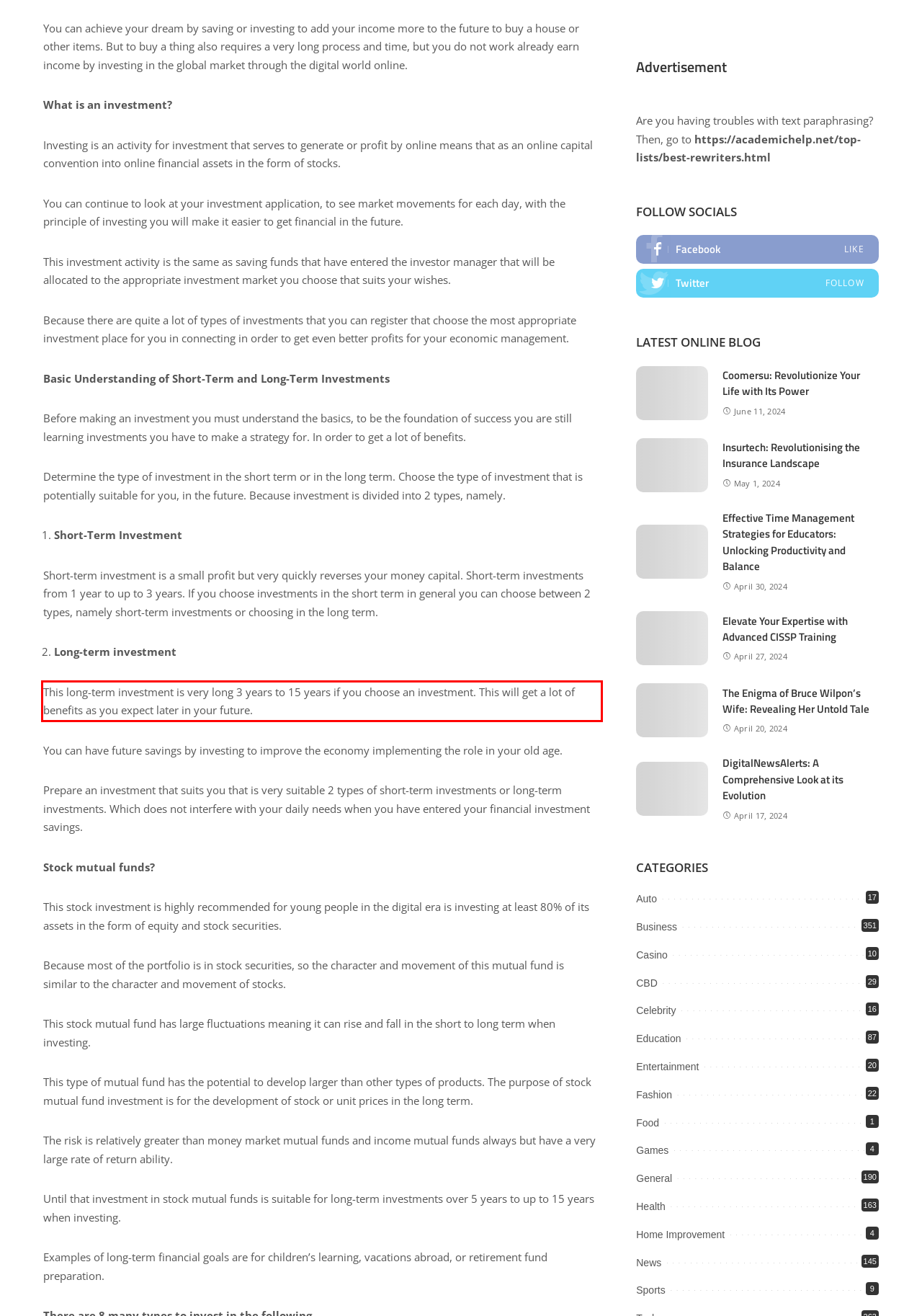With the given screenshot of a webpage, locate the red rectangle bounding box and extract the text content using OCR.

This long-term investment is very long 3 years to 15 years if you choose an investment. This will get a lot of benefits as you expect later in your future.